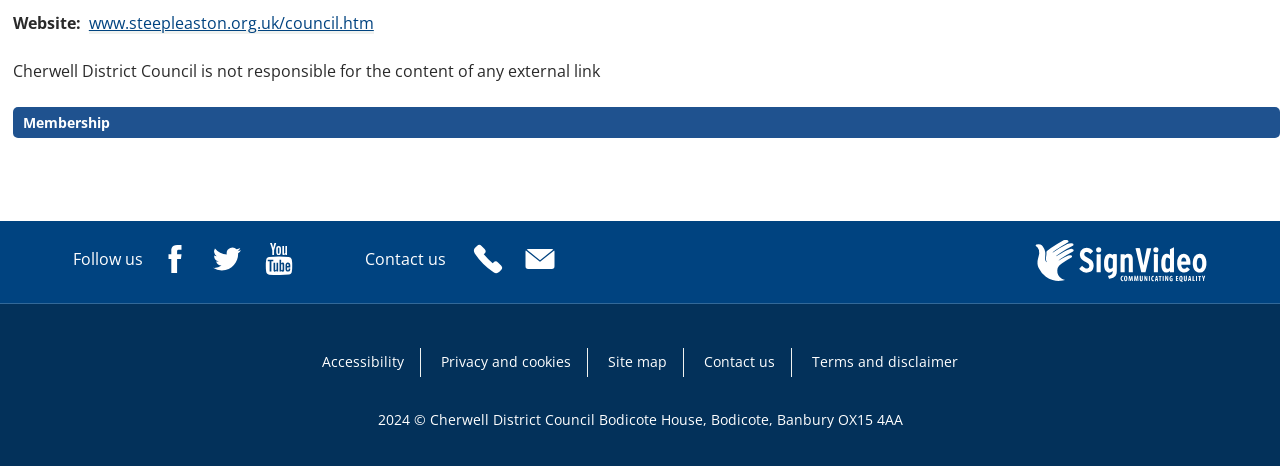What is the purpose of the 'Contact us' link?
Make sure to answer the question with a detailed and comprehensive explanation.

The 'Contact us' link is listed under the 'Follow us' heading and also in the footer links, which suggests that it is a way to contact the council for inquiries or other purposes.